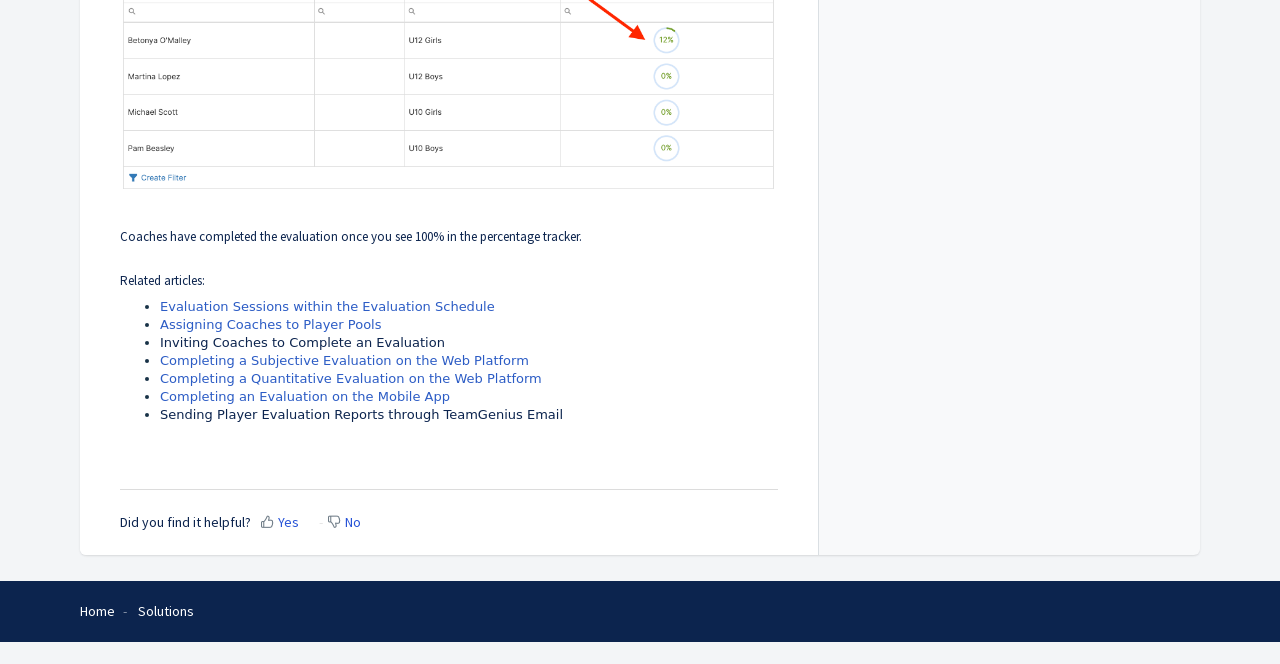What is the purpose of the 'Did you find it helpful?' section?
We need a detailed and exhaustive answer to the question. Please elaborate.

The purpose of the 'Did you find it helpful?' section is to get user feedback, as indicated by the static text 'Did you find it helpful?' and the options 'Yes' and 'No'.